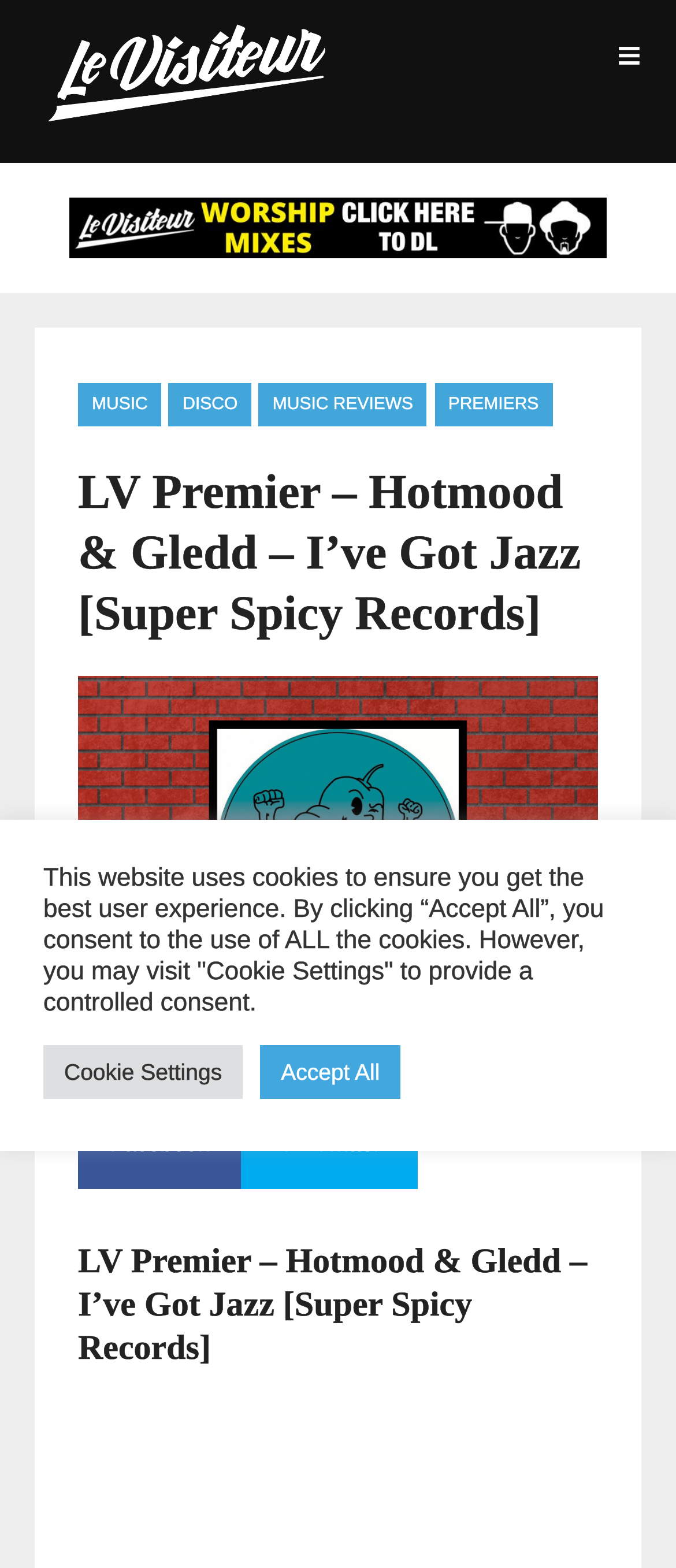Can you look at the image and give a comprehensive answer to the question:
What is the name of the record label?

I determined the answer by looking at the heading 'LV Premier – Hotmood & Gledd – I’ve Got Jazz [Super Spicy Records]', which mentions the name of the record label as Super Spicy Records.